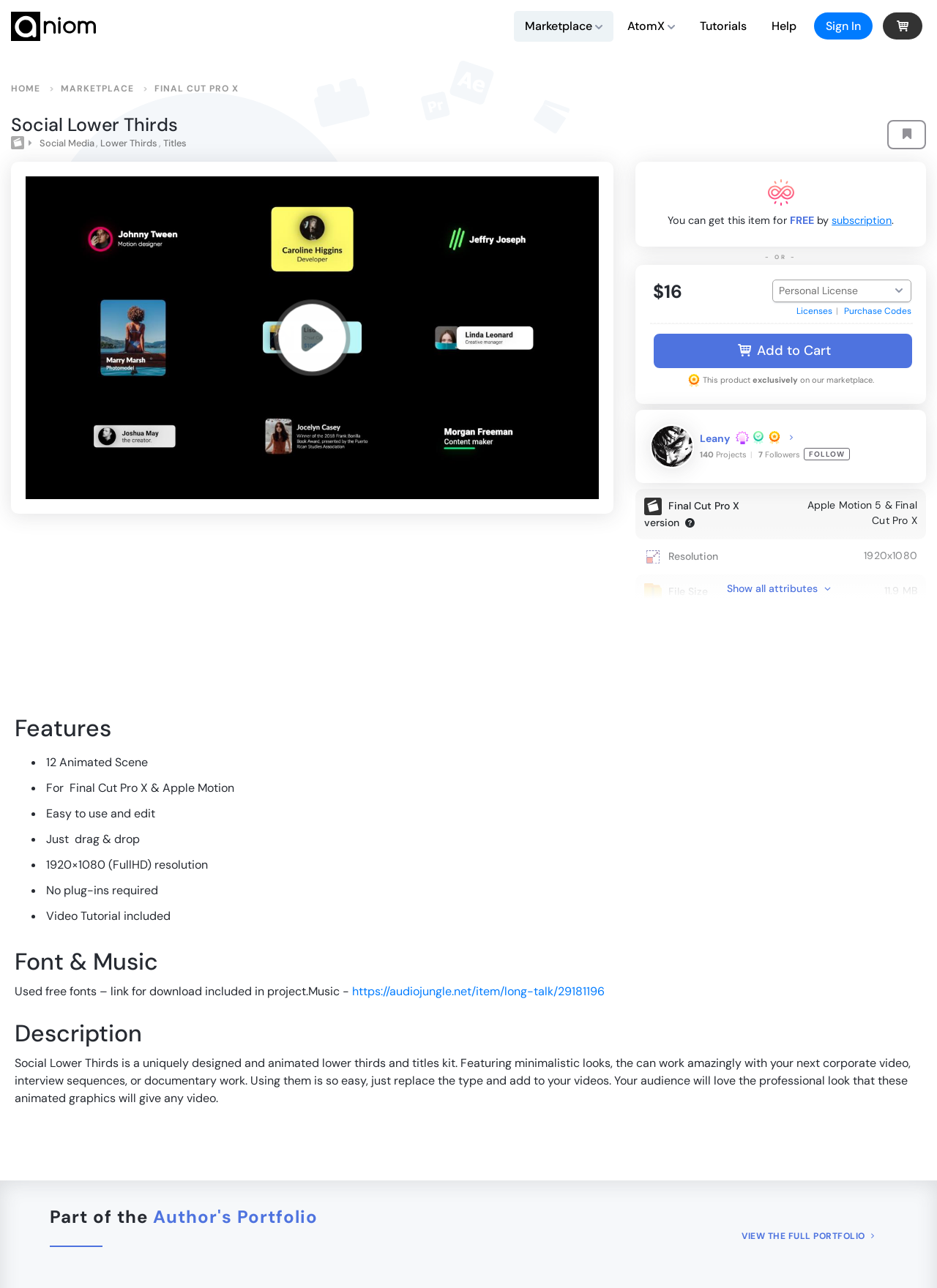Determine the bounding box coordinates of the clickable element to complete this instruction: "Sign In". Provide the coordinates in the format of four float numbers between 0 and 1, [left, top, right, bottom].

[0.868, 0.01, 0.931, 0.031]